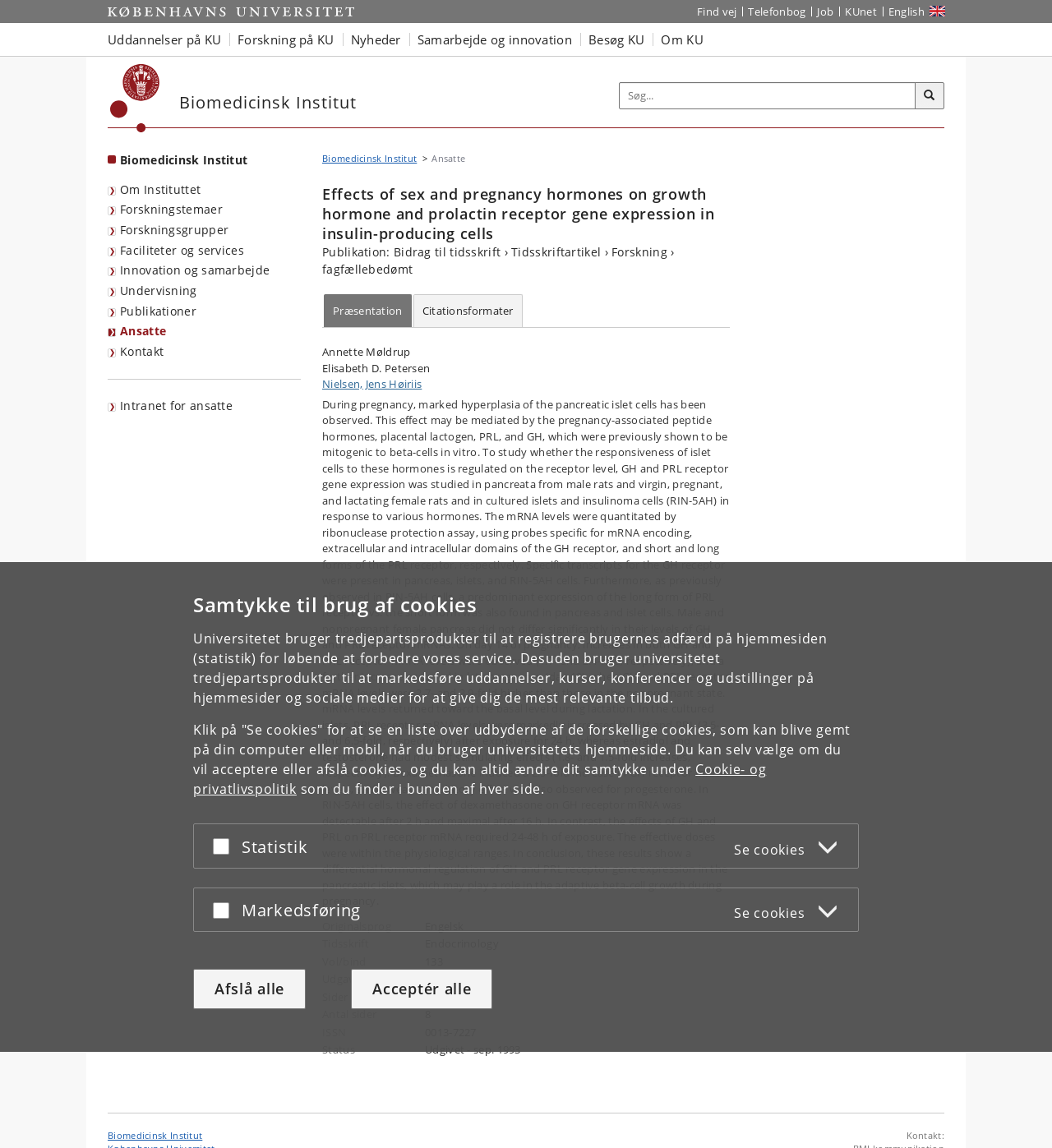Using the description "Innovation og samarbejde", locate and provide the bounding box of the UI element.

[0.102, 0.227, 0.26, 0.245]